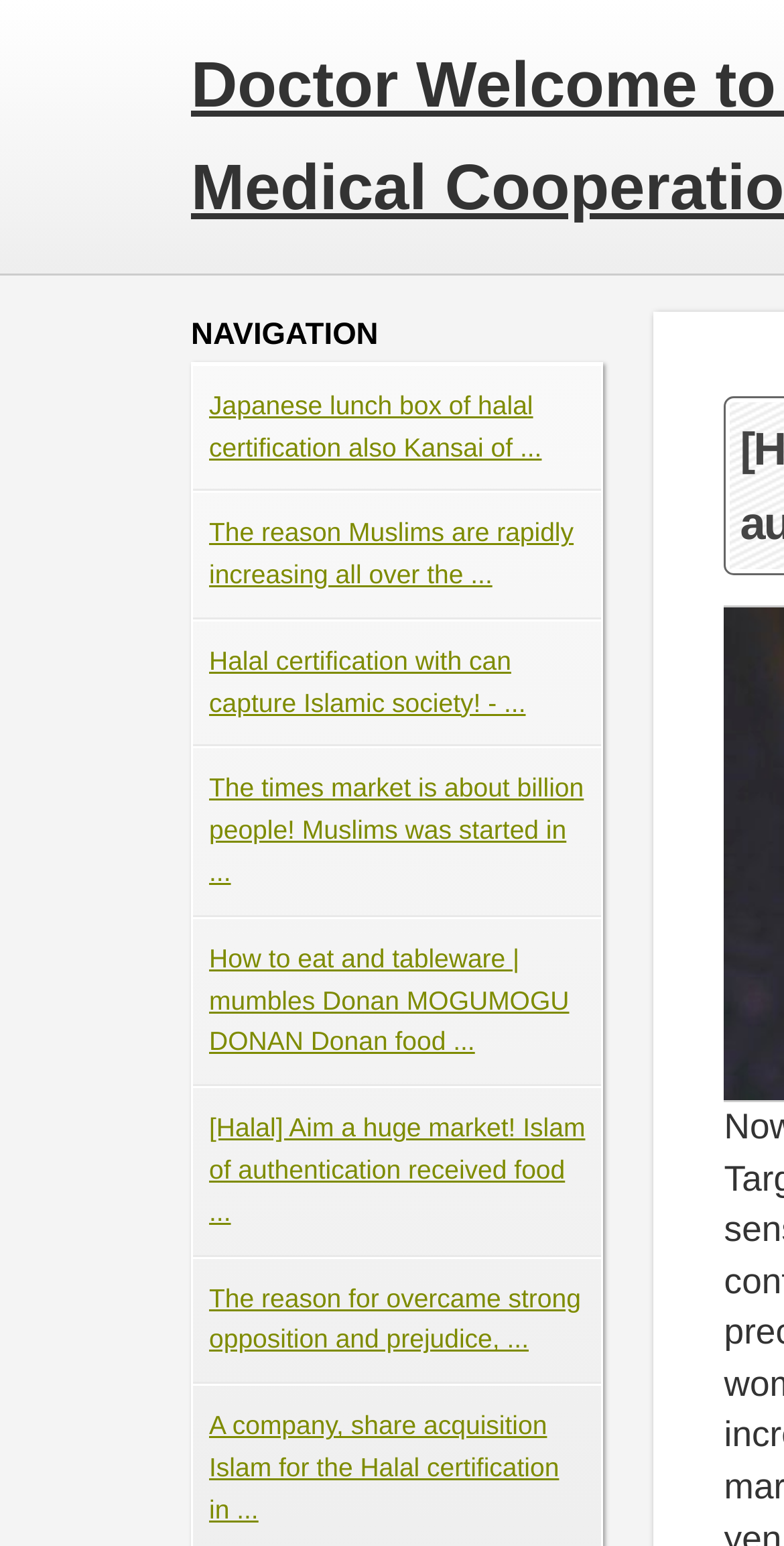Please locate and generate the primary heading on this webpage.

Doctor Welcome to Kido resume! (International Medical Cooperation)